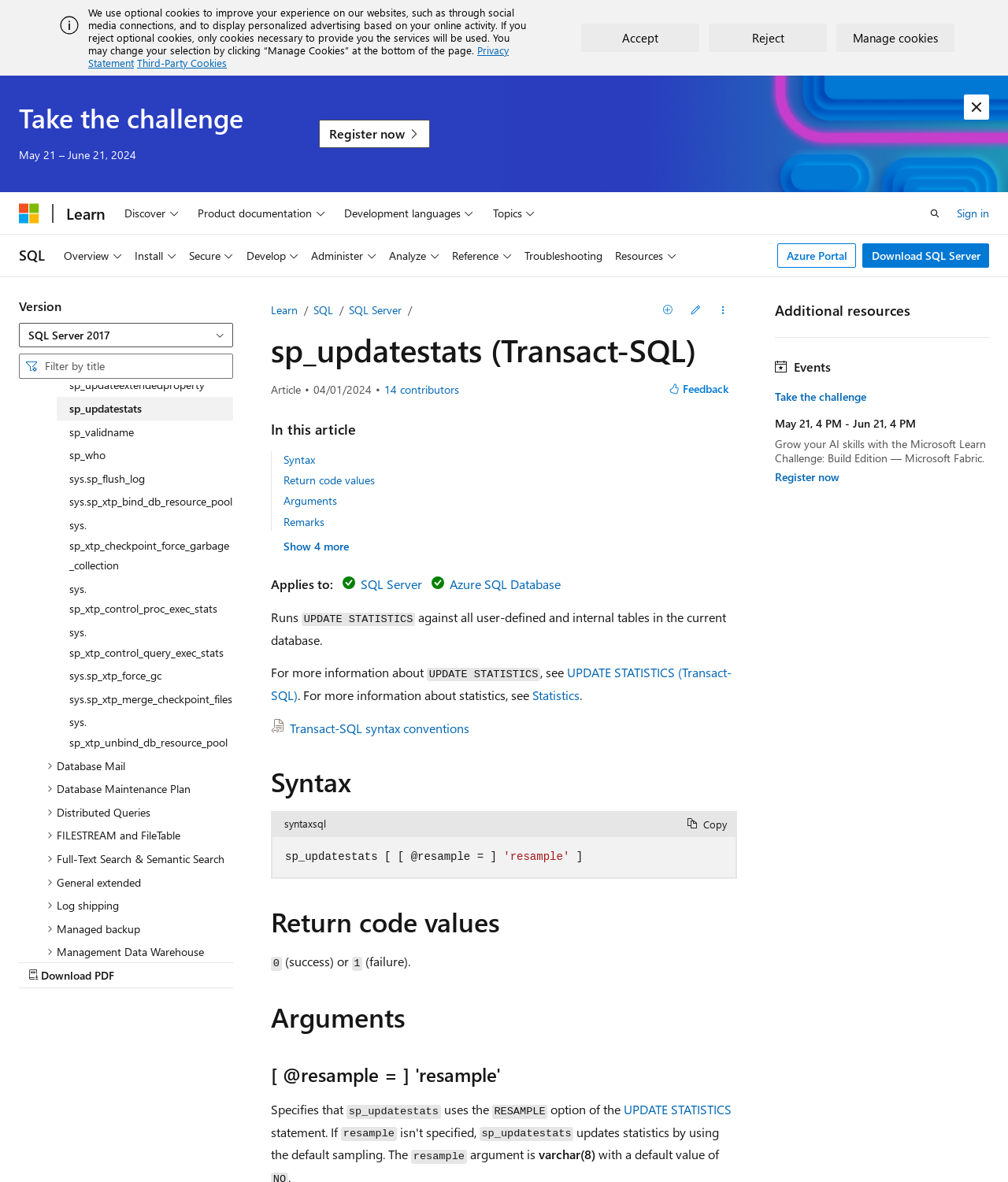Please determine the bounding box of the UI element that matches this description: Download SQL Server. The coordinates should be given as (top-left x, top-left y, bottom-right x, bottom-right y), with all values between 0 and 1.

[0.855, 0.206, 0.981, 0.227]